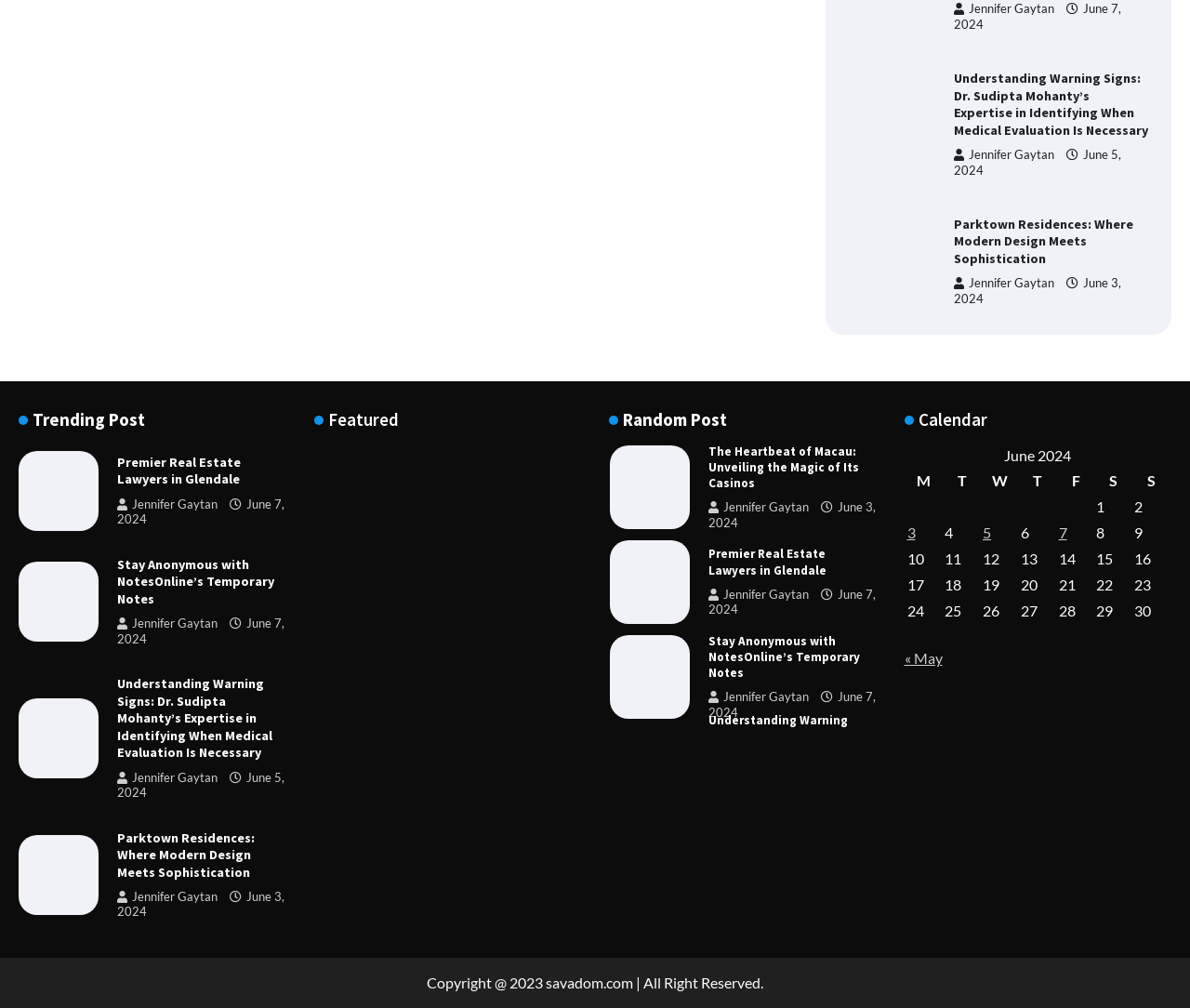Mark the bounding box of the element that matches the following description: "Jennifer Gaytan".

[0.099, 0.494, 0.183, 0.507]